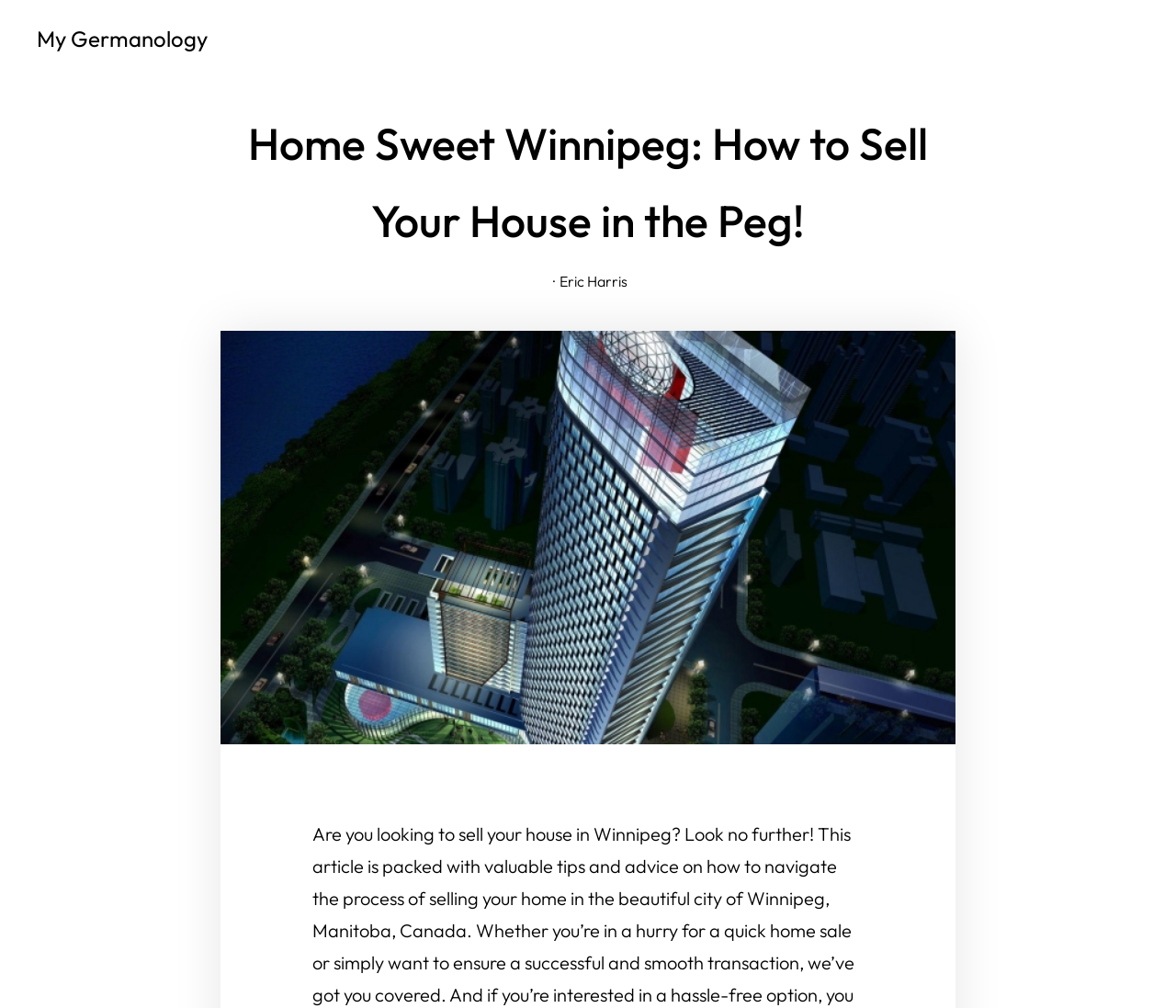Give a one-word or one-phrase response to the question:
What is the topic of the webpage?

Selling a house